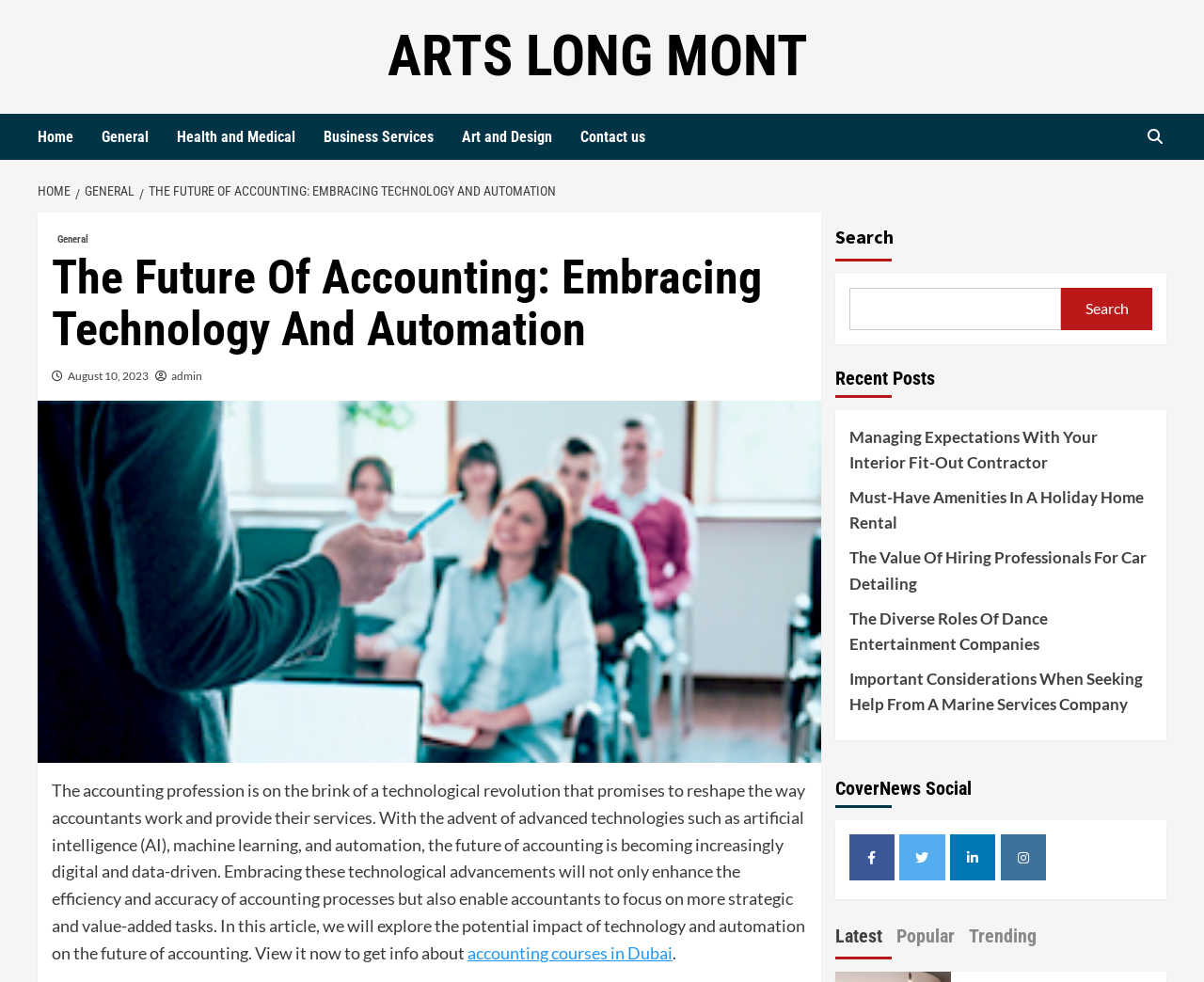Determine the bounding box coordinates of the region I should click to achieve the following instruction: "Read more about Ford issues ‘do-not-drive’ warning on 33K more Rangers". Ensure the bounding box coordinates are four float numbers between 0 and 1, i.e., [left, top, right, bottom].

None